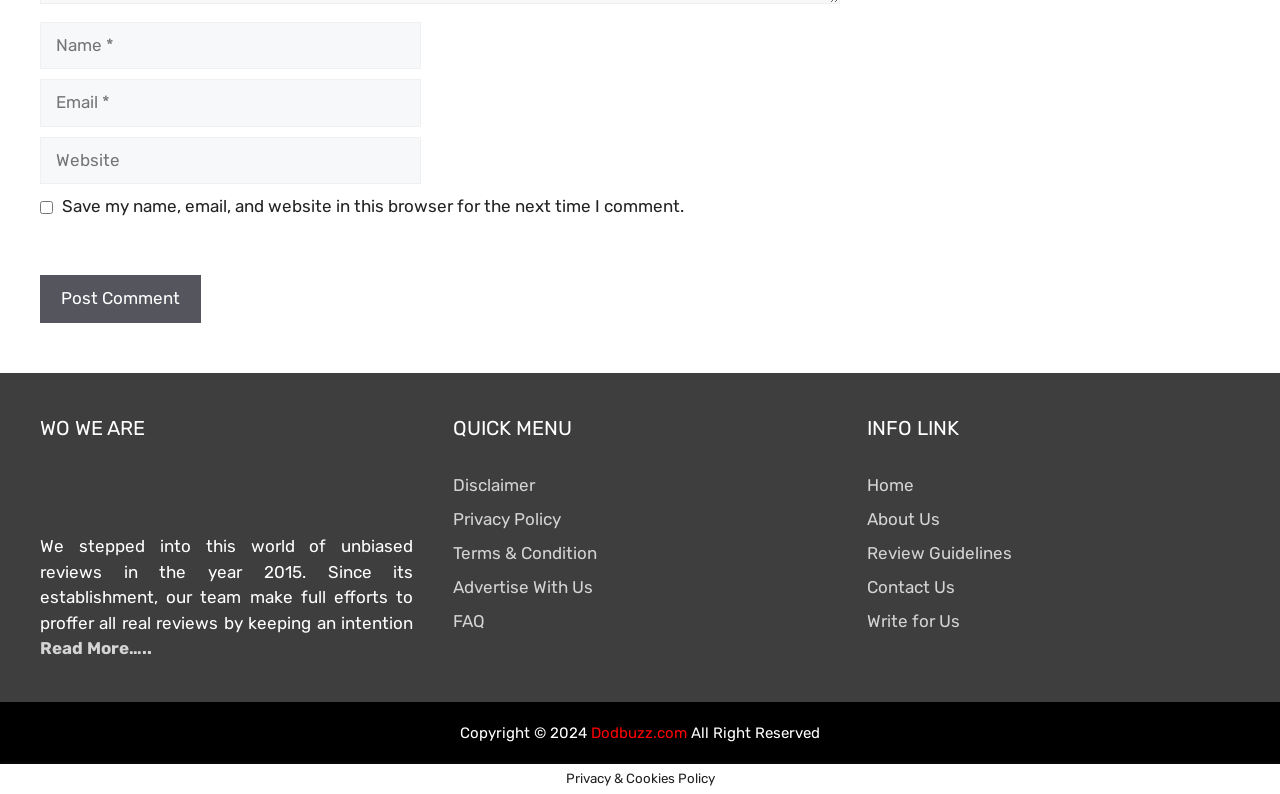Provide the bounding box coordinates for the area that should be clicked to complete the instruction: "read the next article".

None